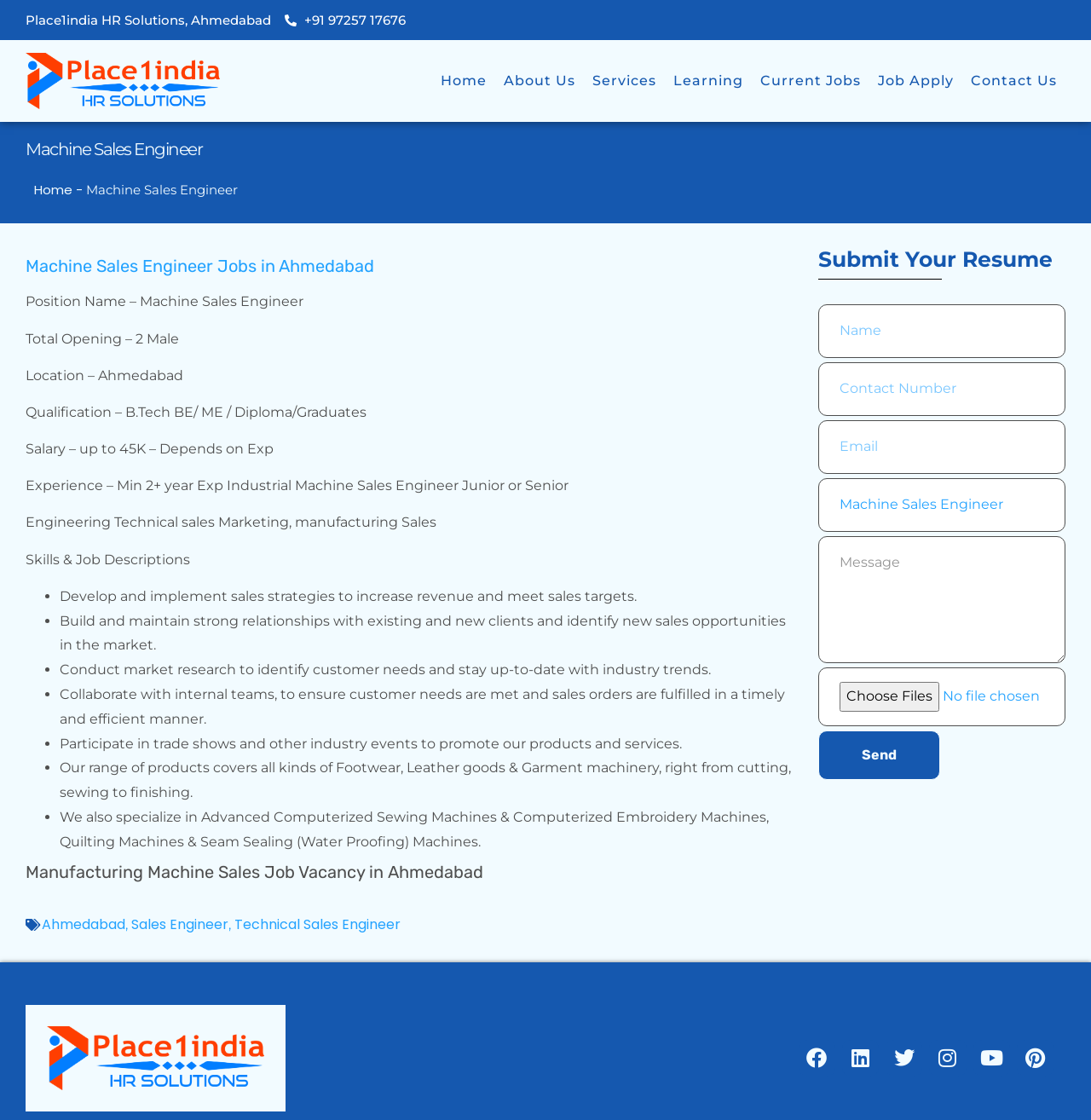Use one word or a short phrase to answer the question provided: 
What type of products does the company specialize in?

Footwear, Leather goods & Garment machinery